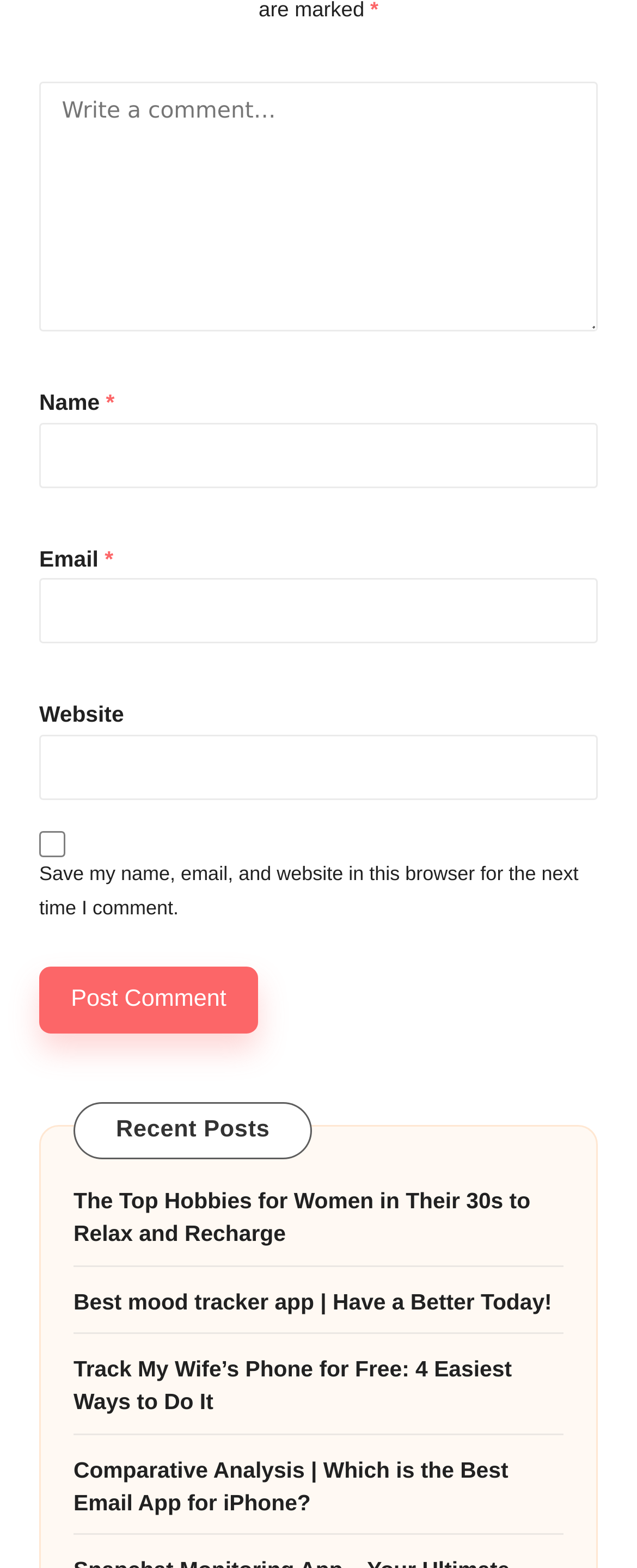What is the purpose of the checkbox?
Answer the question with a single word or phrase, referring to the image.

Save comment info